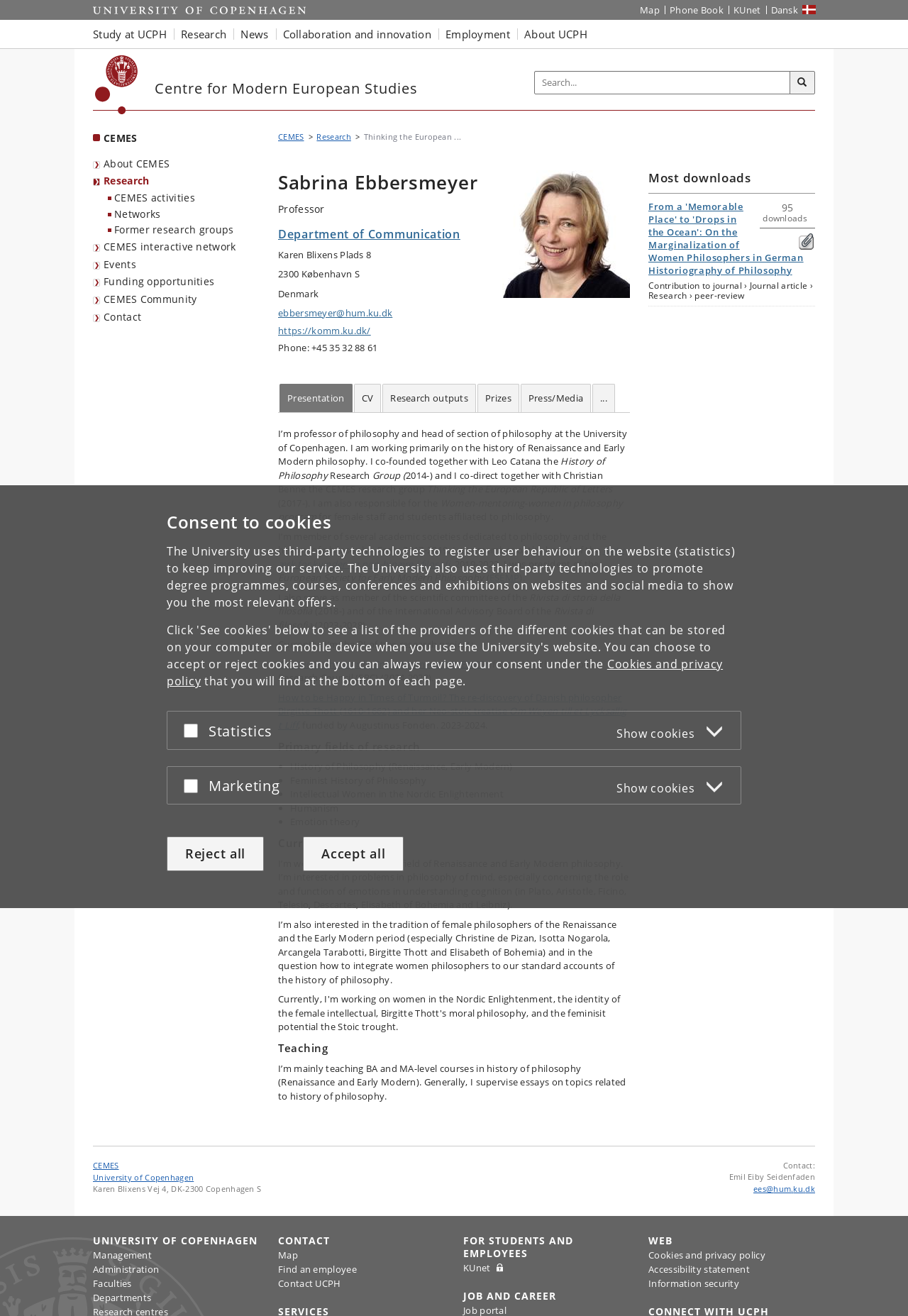Identify the bounding box coordinates of the area that should be clicked in order to complete the given instruction: "Visit the University of Copenhagen website". The bounding box coordinates should be four float numbers between 0 and 1, i.e., [left, top, right, bottom].

[0.105, 0.042, 0.152, 0.087]